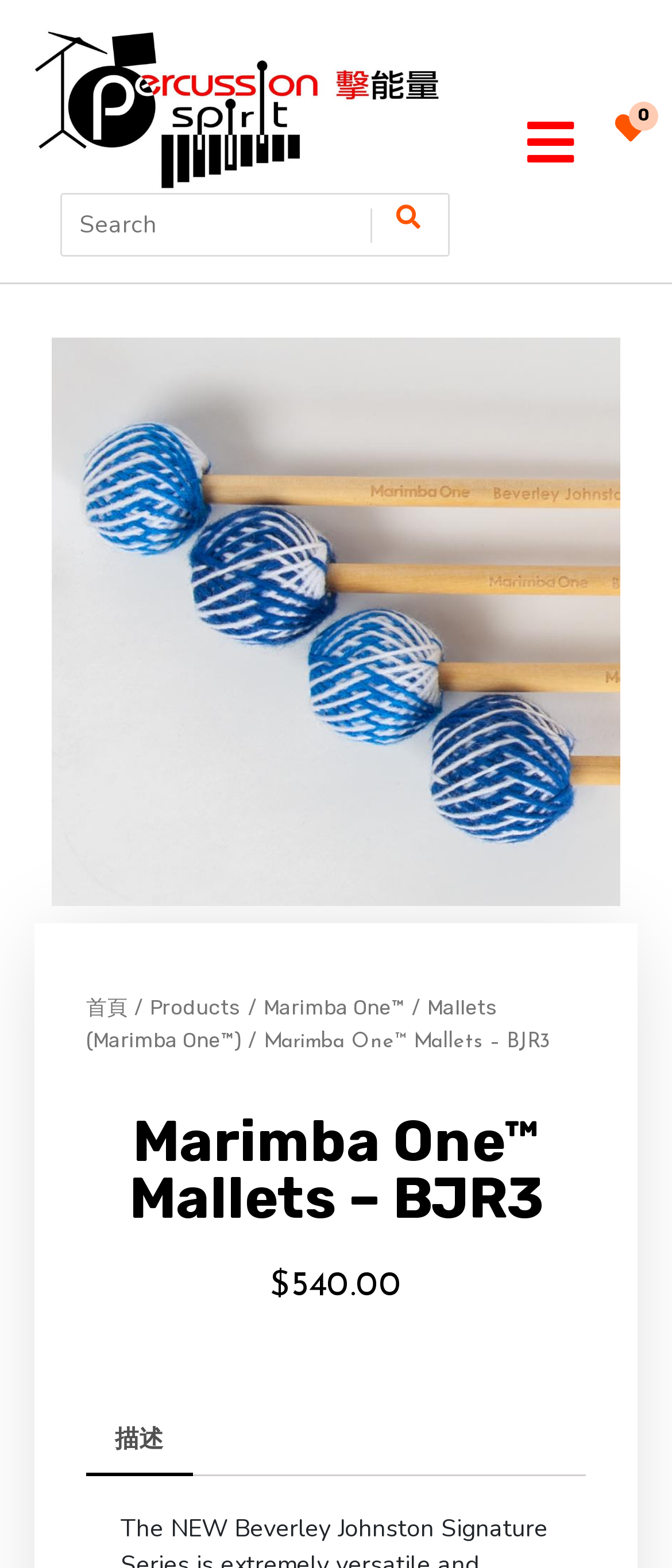Locate the coordinates of the bounding box for the clickable region that fulfills this instruction: "View product details".

[0.077, 0.216, 0.923, 0.578]